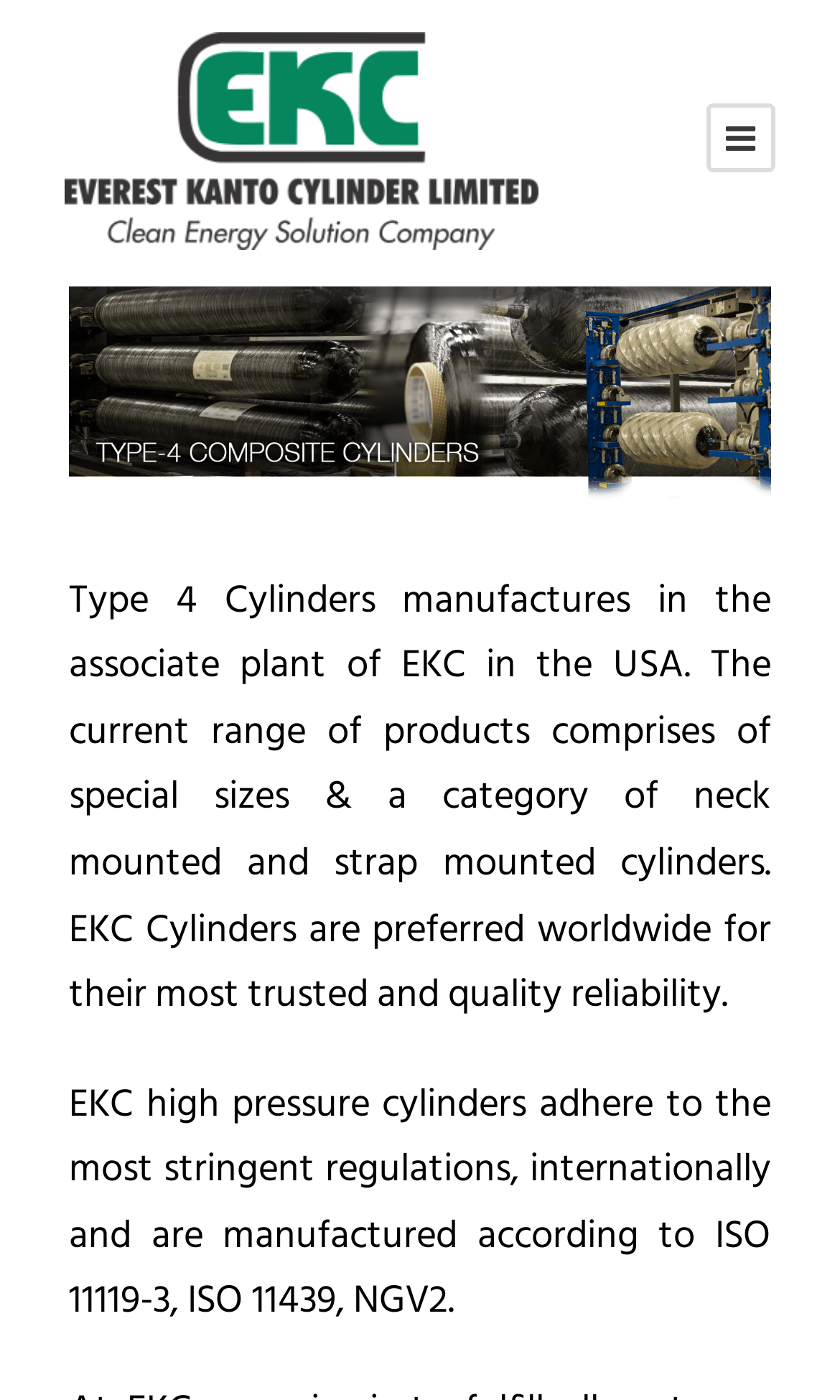Provide the bounding box coordinates for the UI element that is described by this text: "title="EKC Logo"". The coordinates should be in the form of four float numbers between 0 and 1: [left, top, right, bottom].

[0.077, 0.078, 0.641, 0.123]